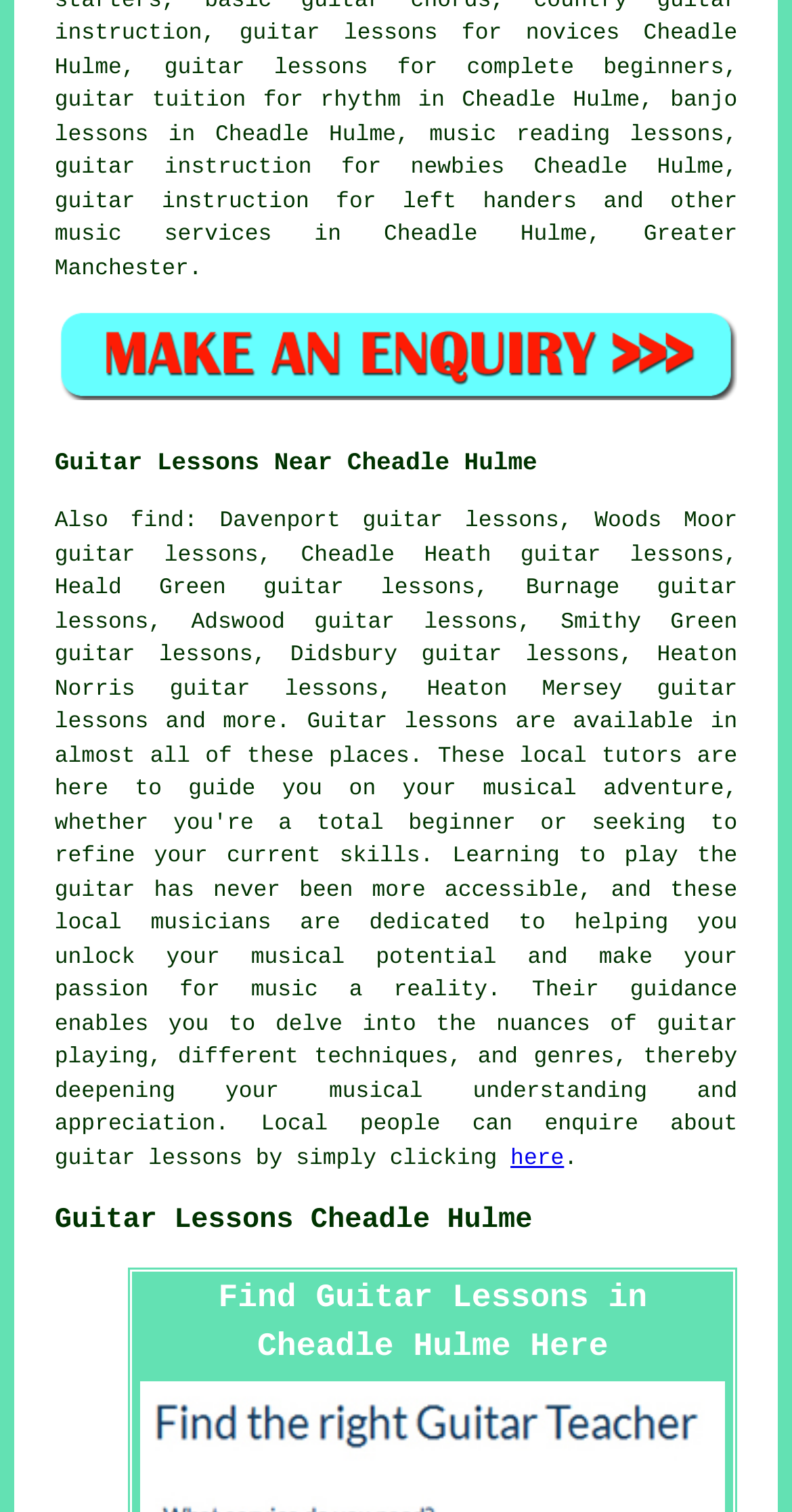What is the purpose of the guitar lessons?
Please use the image to provide an in-depth answer to the question.

The purpose of the guitar lessons can be inferred from the text 'different techniques, and genres, thereby deepening your musical understanding and appreciation' which suggests that the guitar lessons are not just about learning to play the guitar, but also about gaining a deeper understanding and appreciation of music.